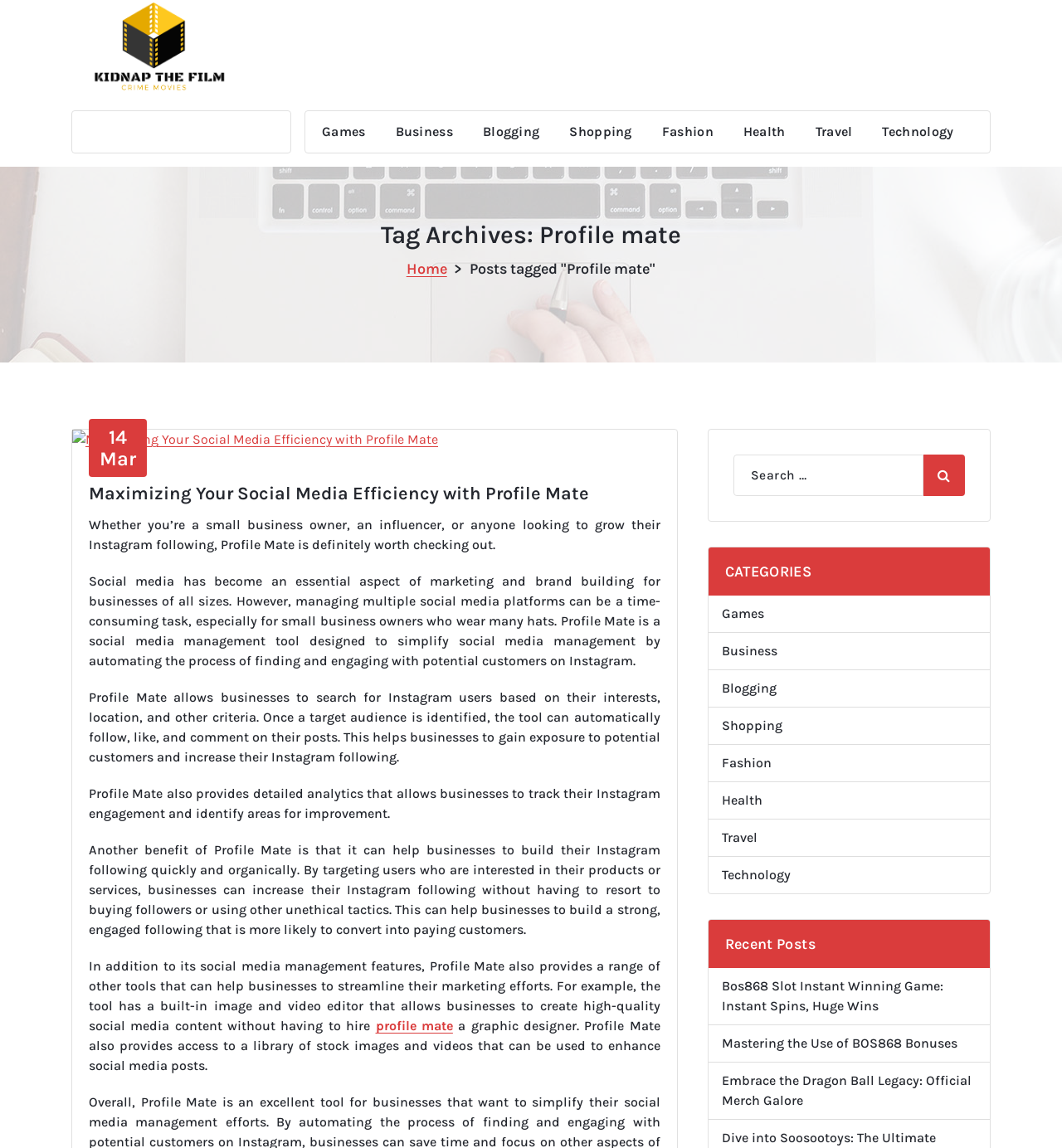What is the purpose of Profile Mate?
Provide an in-depth answer to the question, covering all aspects.

According to the text, Profile Mate is a social media management tool designed to simplify social media management by automating the process of finding and engaging with potential customers on Instagram. It allows businesses to search for Instagram users based on their interests, location, and other criteria, and automatically follow, like, and comment on their posts.